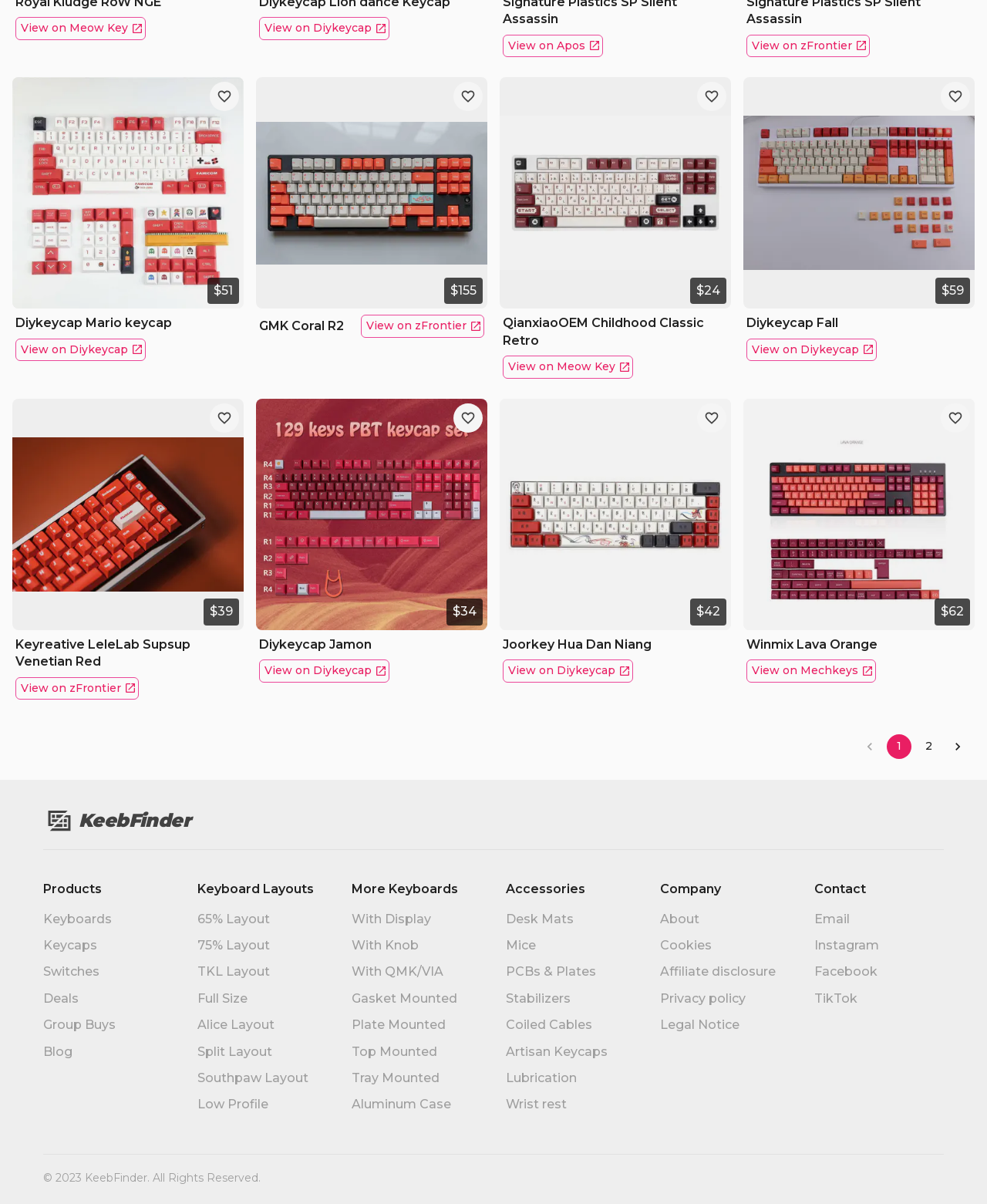What is the price of the Mario keycap?
Respond to the question with a well-detailed and thorough answer.

I found the price of the Mario keycap by looking at the StaticText element with the text '$' and the adjacent StaticText element with the text '51' within the article element containing the link 'Mario keycap'.